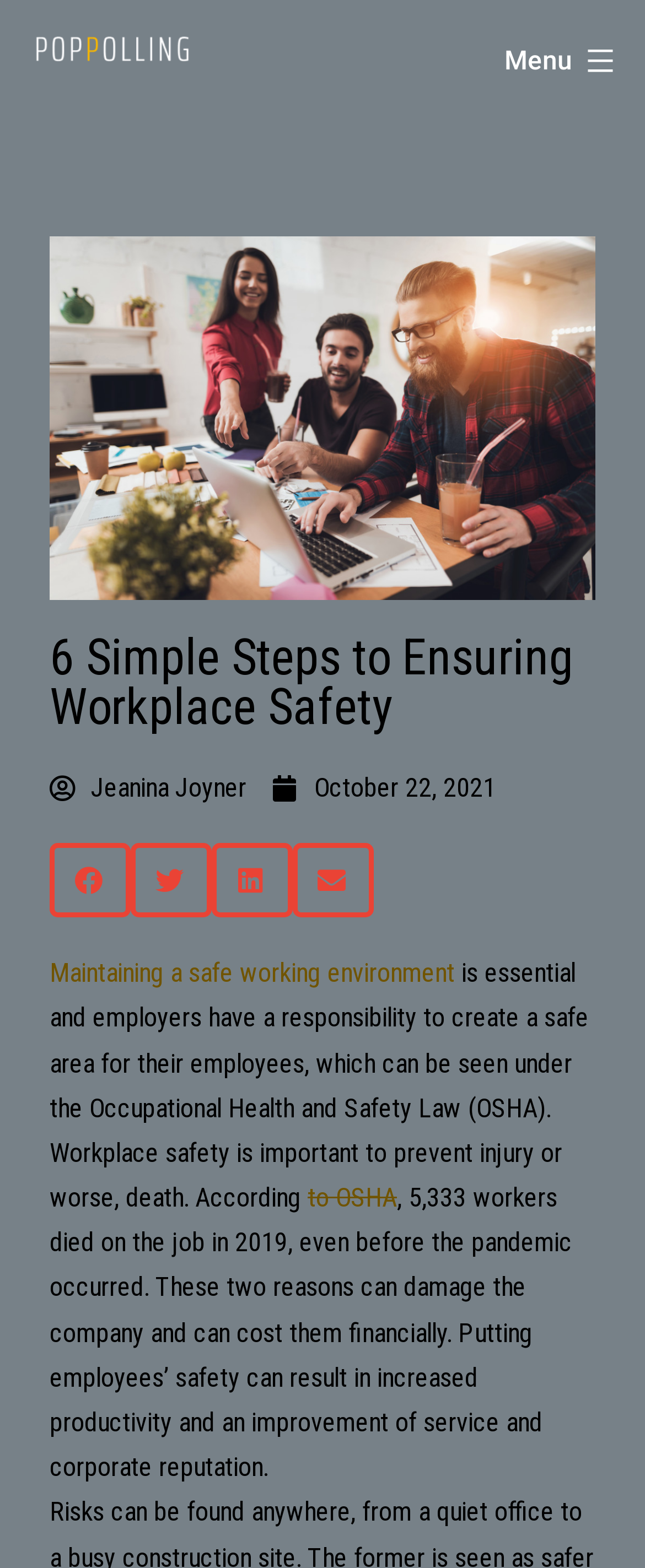Analyze the image and give a detailed response to the question:
What is the date of the article?

The date of the article is mentioned as October 22, 2021, which is found in the link element with the text 'October 22, 2021'.